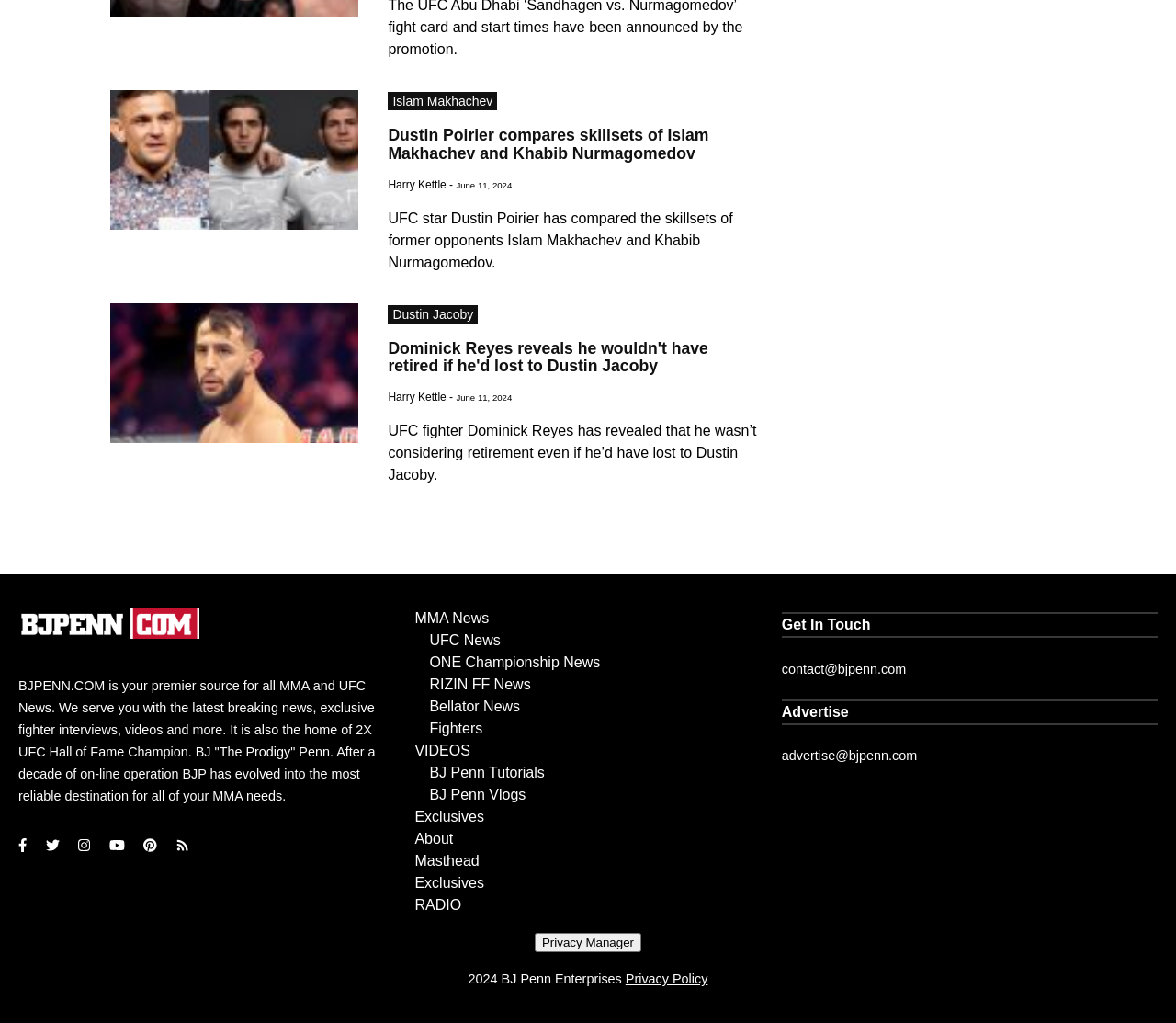Please specify the bounding box coordinates of the clickable region to carry out the following instruction: "Watch videos". The coordinates should be four float numbers between 0 and 1, in the format [left, top, right, bottom].

[0.353, 0.723, 0.535, 0.745]